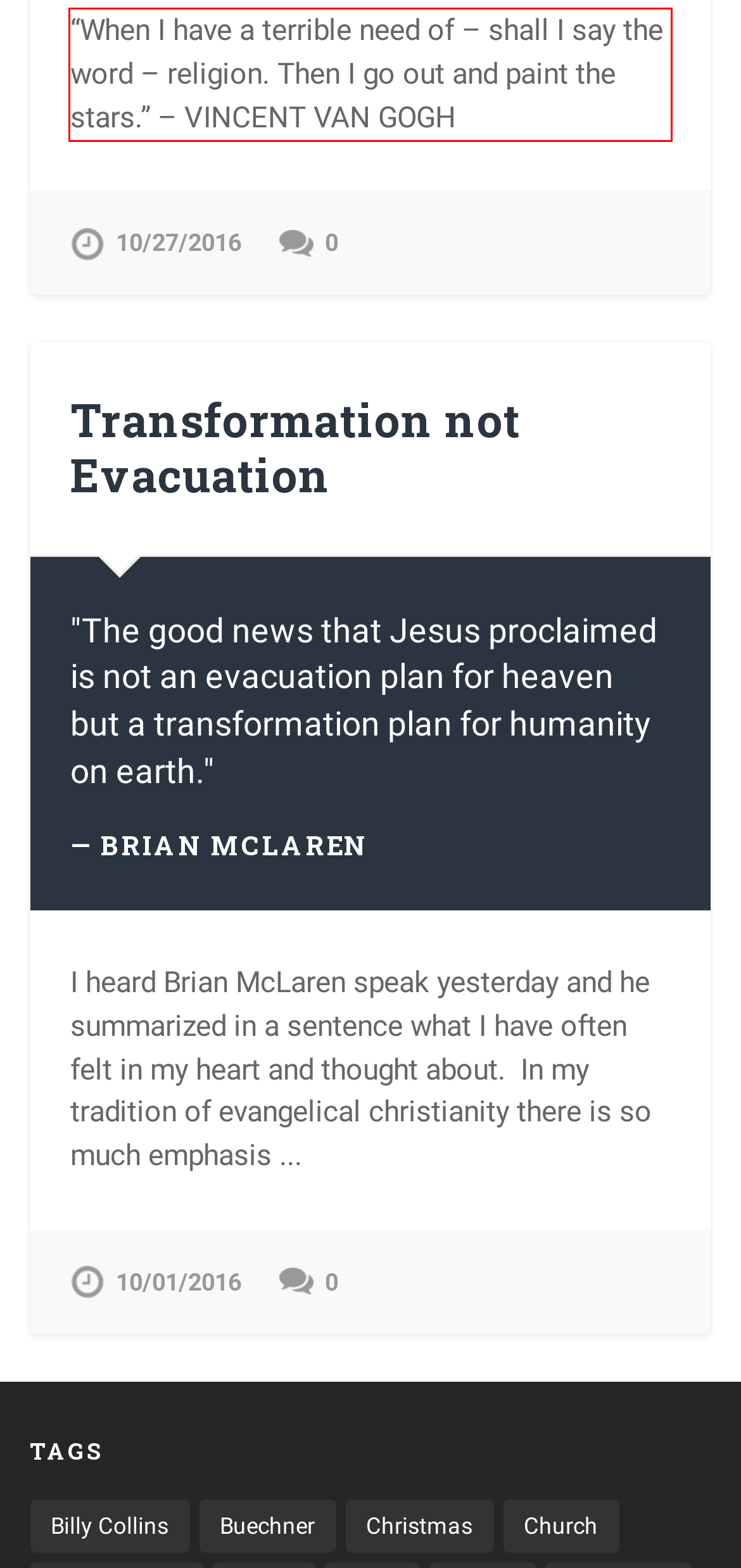You have a screenshot of a webpage with a red bounding box. Identify and extract the text content located inside the red bounding box.

“When I have a terrible need of – shall I say the word – religion. Then I go out and paint the stars.” – VINCENT VAN GOGH